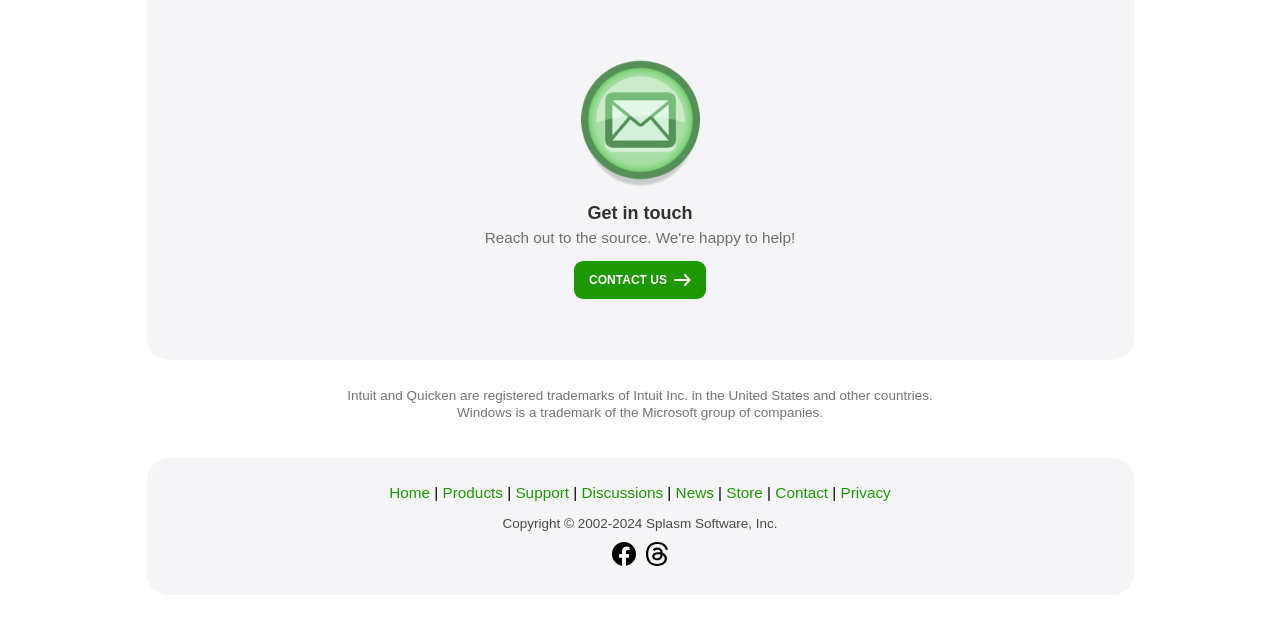Show the bounding box coordinates for the HTML element described as: "CONTACT US".

[0.448, 0.413, 0.552, 0.473]